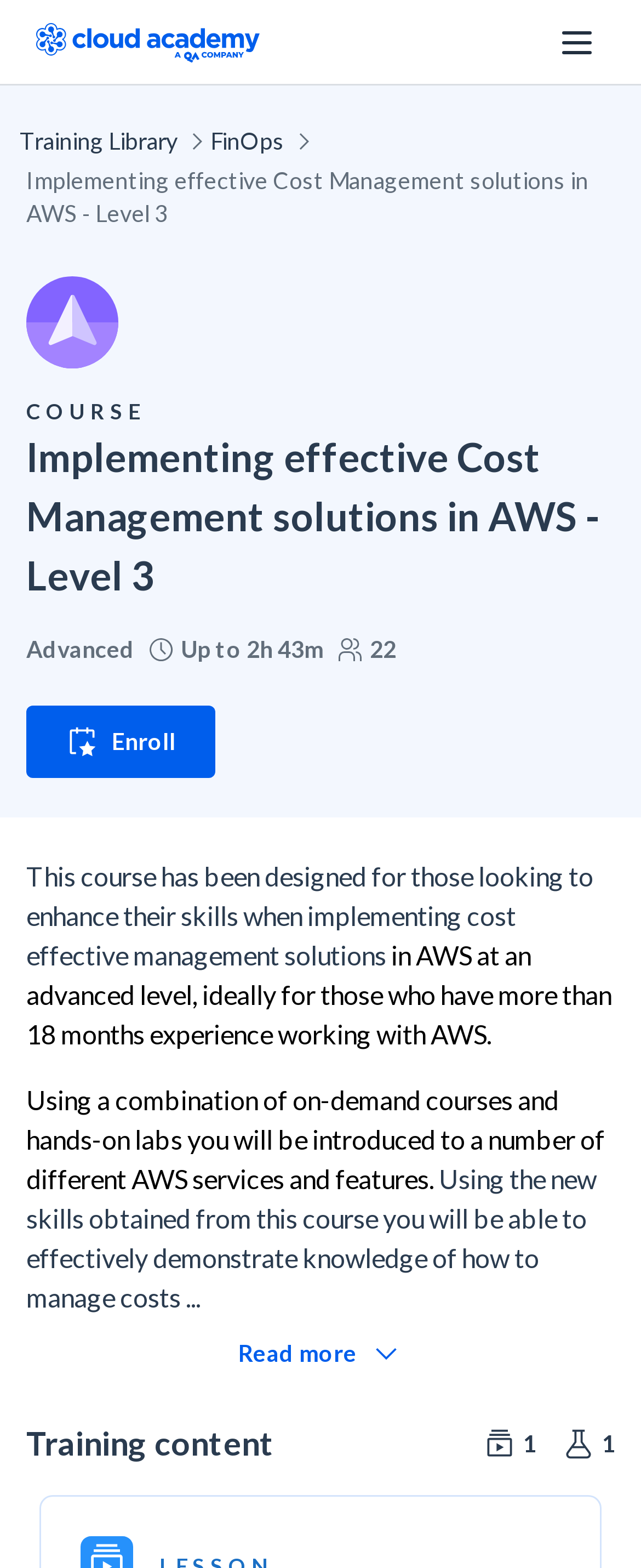Based on the image, provide a detailed and complete answer to the question: 
How long does the course Implementing effective Cost Management solutions in AWS take?

I found the duration of the course by examining the static text 'Up to 2h 43m' located below the course title, which specifies the time required to complete the course.